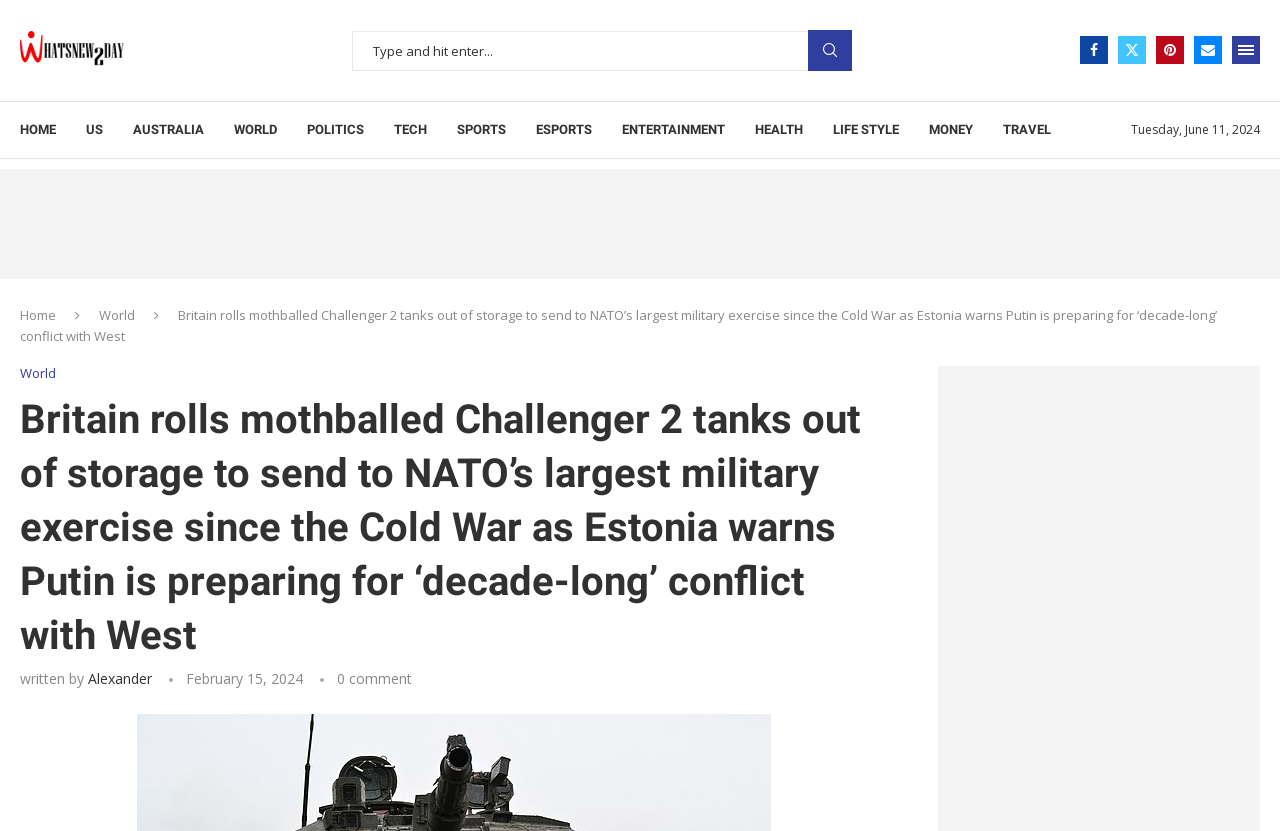Look at the image and write a detailed answer to the question: 
What is the topic of the link 'WORLD'?

I inferred the topic of the link by looking at its location among other links such as 'HOME', 'US', and 'POLITICS', which suggests that it is related to world news.